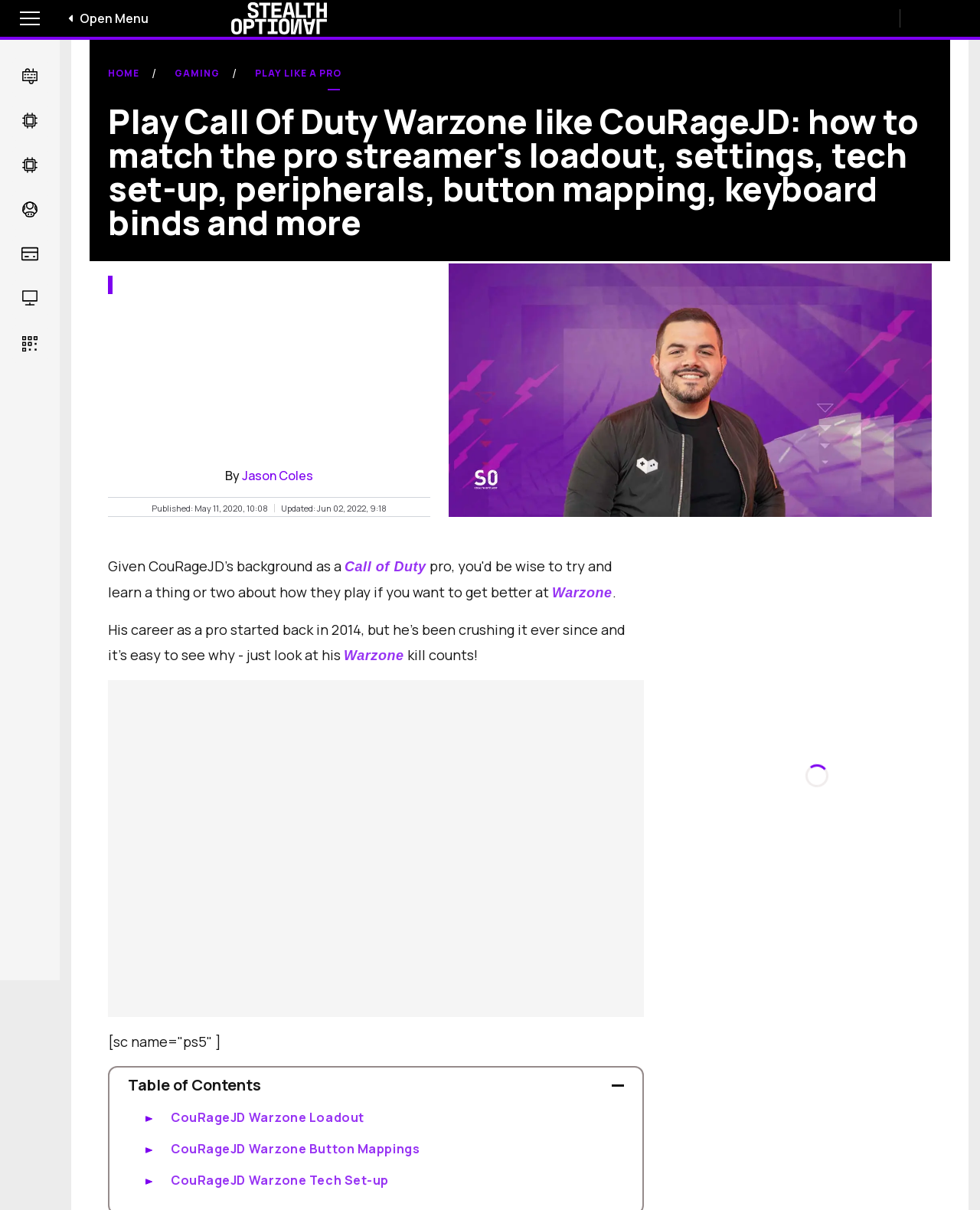Please identify the bounding box coordinates of the element that needs to be clicked to execute the following command: "Read the article by Jason Coles". Provide the bounding box using four float numbers between 0 and 1, formatted as [left, top, right, bottom].

[0.247, 0.386, 0.319, 0.4]